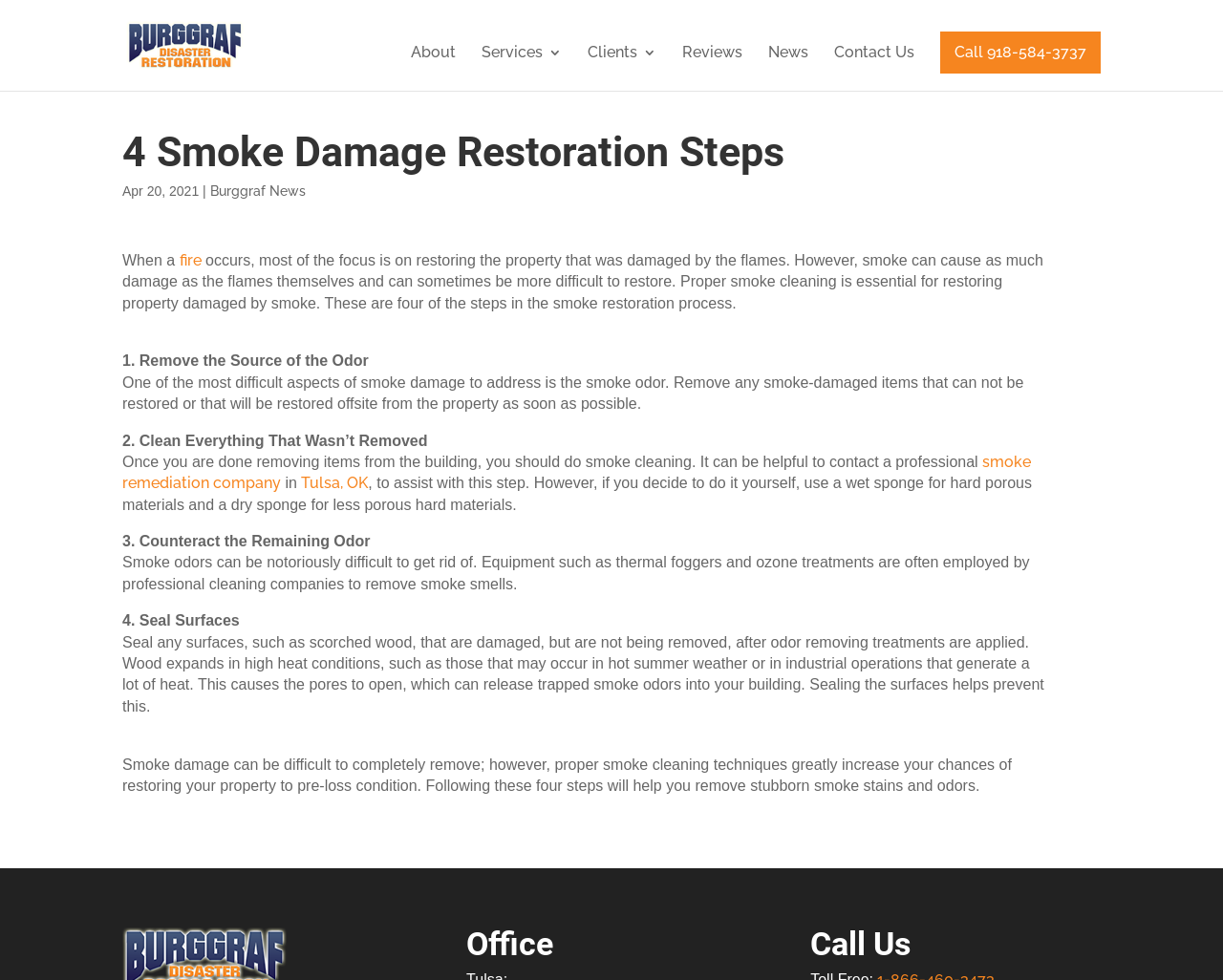What is the purpose of sealing surfaces in smoke damage restoration?
Using the information from the image, give a concise answer in one word or a short phrase.

Prevent trapped smoke odors